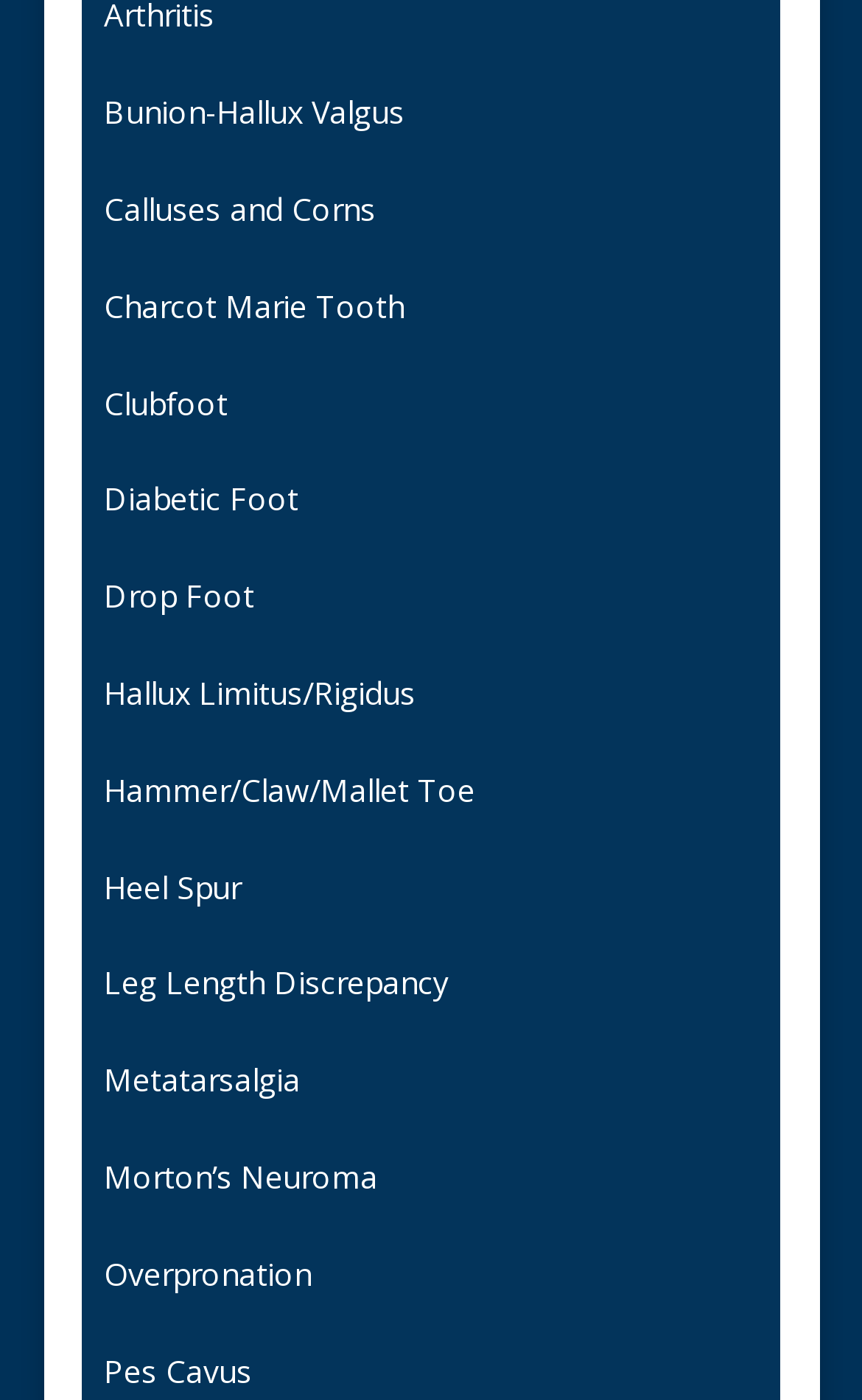Identify the bounding box coordinates for the UI element described by the following text: "Bunion-Hallux Valgus". Provide the coordinates as four float numbers between 0 and 1, in the format [left, top, right, bottom].

[0.121, 0.065, 0.469, 0.095]